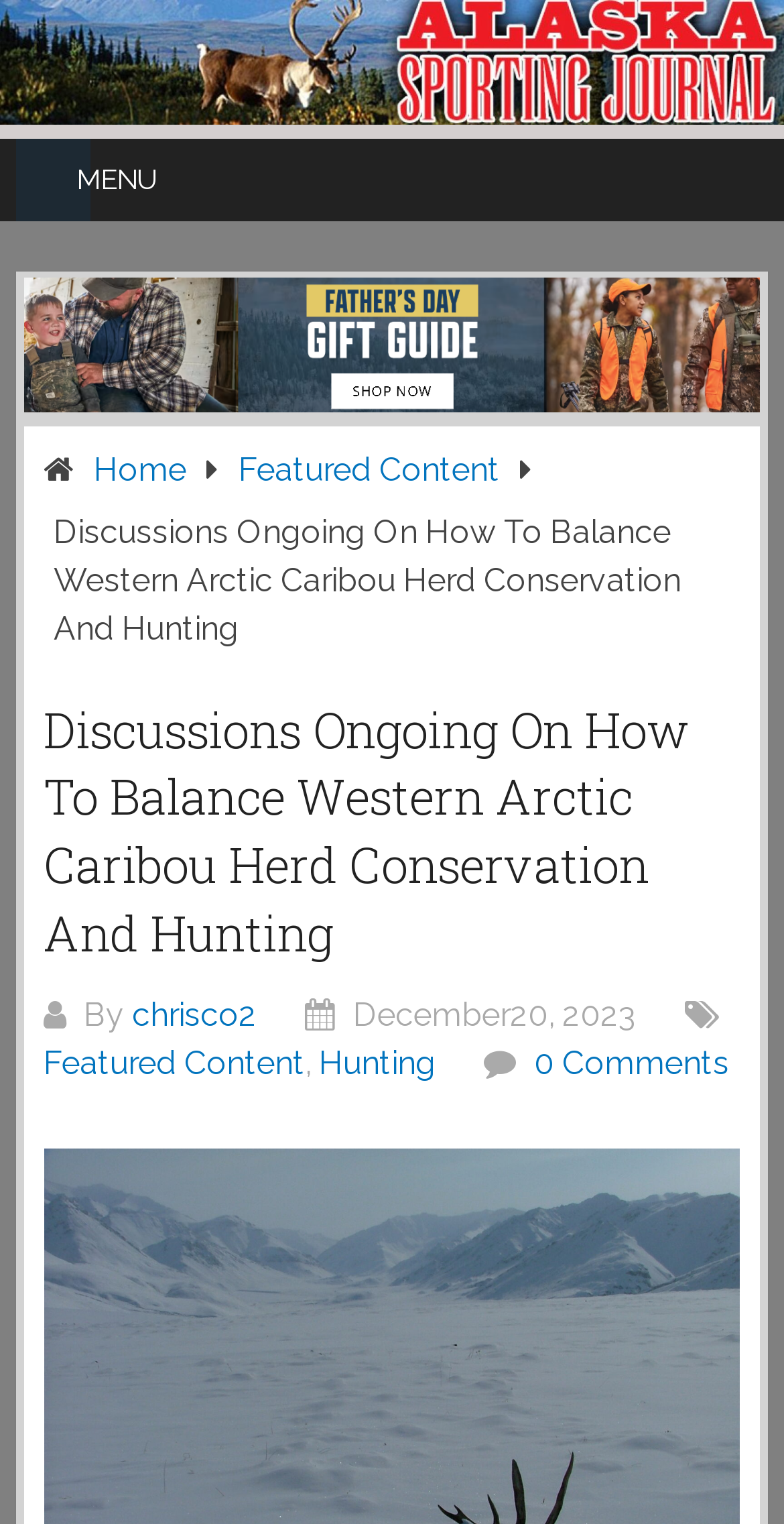Identify the bounding box for the element characterized by the following description: "Featured Content".

[0.304, 0.295, 0.637, 0.32]